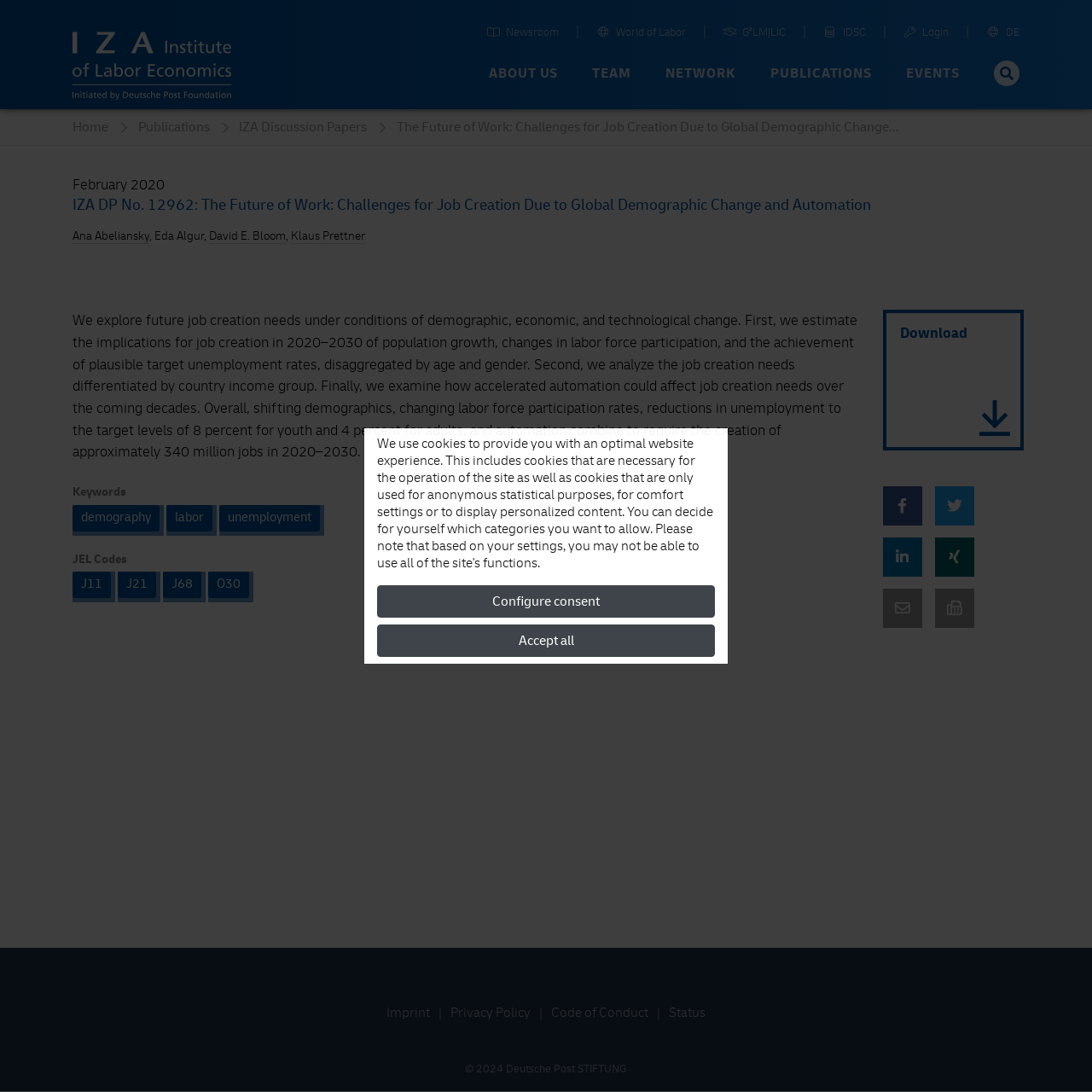Answer the question using only one word or a concise phrase: What is the title of the publication?

The Future of Work